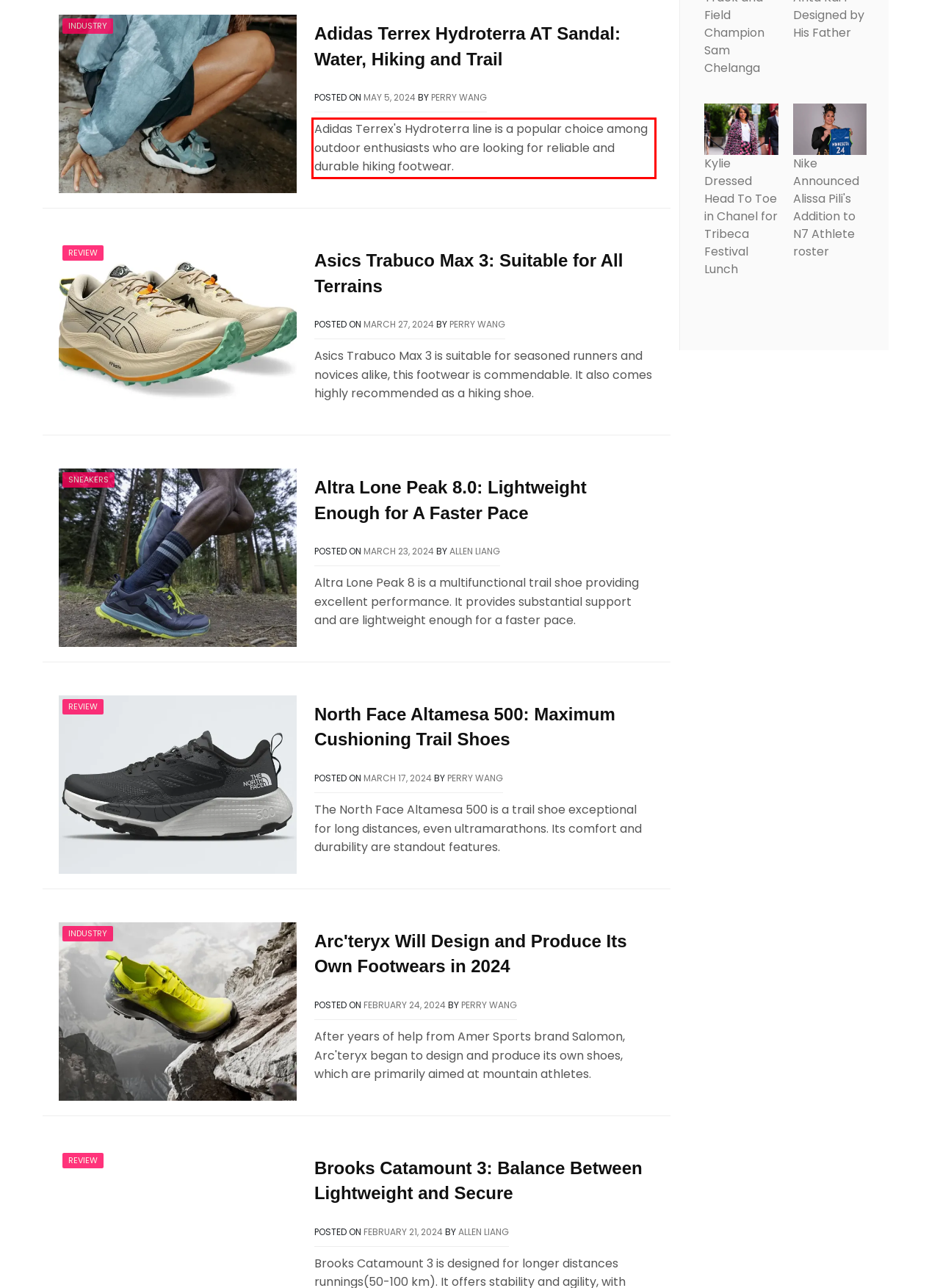Observe the screenshot of the webpage that includes a red rectangle bounding box. Conduct OCR on the content inside this red bounding box and generate the text.

Adidas Terrex's Hydroterra line is a popular choice among outdoor enthusiasts who are looking for reliable and durable hiking footwear.